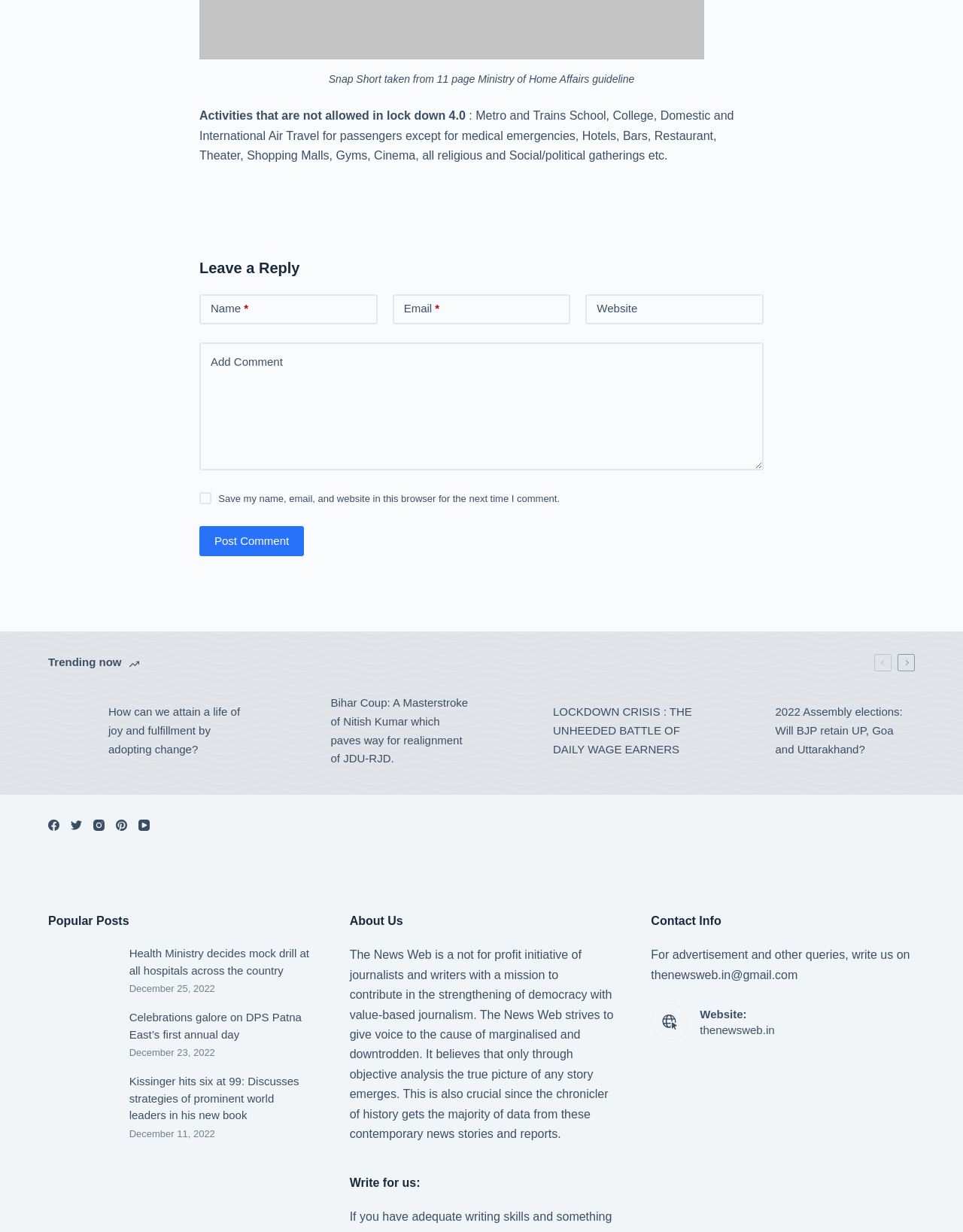Locate the bounding box coordinates of the area that needs to be clicked to fulfill the following instruction: "Post a reply". The coordinates should be in the format of four float numbers between 0 and 1, namely [left, top, right, bottom].

[0.207, 0.427, 0.316, 0.451]